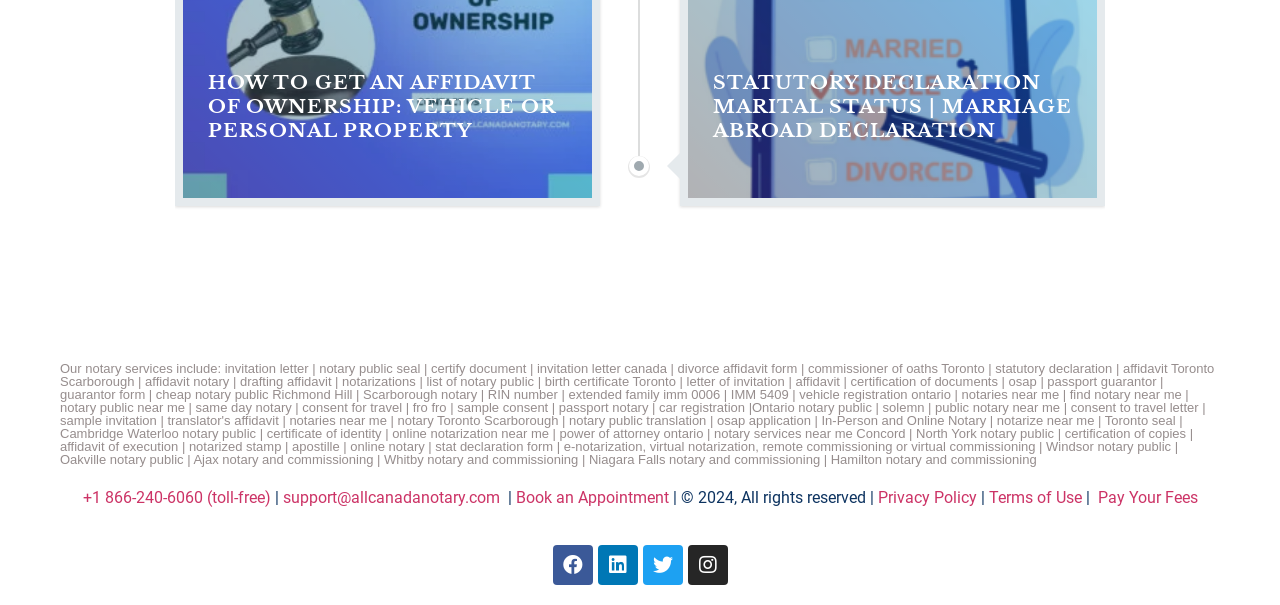Locate the bounding box coordinates of the area that needs to be clicked to fulfill the following instruction: "Click the 'Book an Appointment' link". The coordinates should be in the format of four float numbers between 0 and 1, namely [left, top, right, bottom].

[0.403, 0.807, 0.522, 0.838]